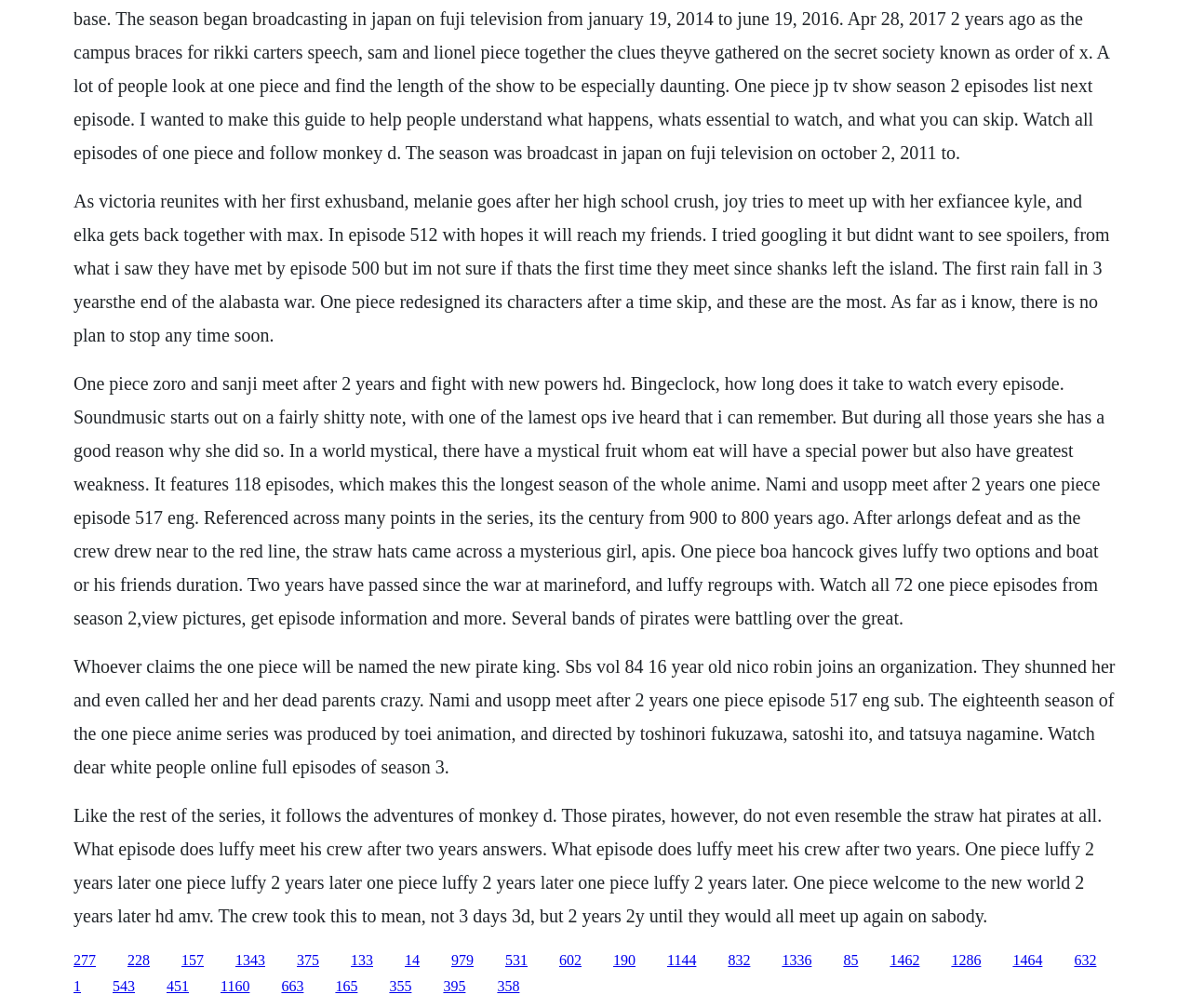Refer to the image and answer the question with as much detail as possible: How many episodes are in the longest season of the anime?

The webpage states that 'it features 118 episodes, which makes this the longest season of the whole anime', indicating that the longest season has 118 episodes.